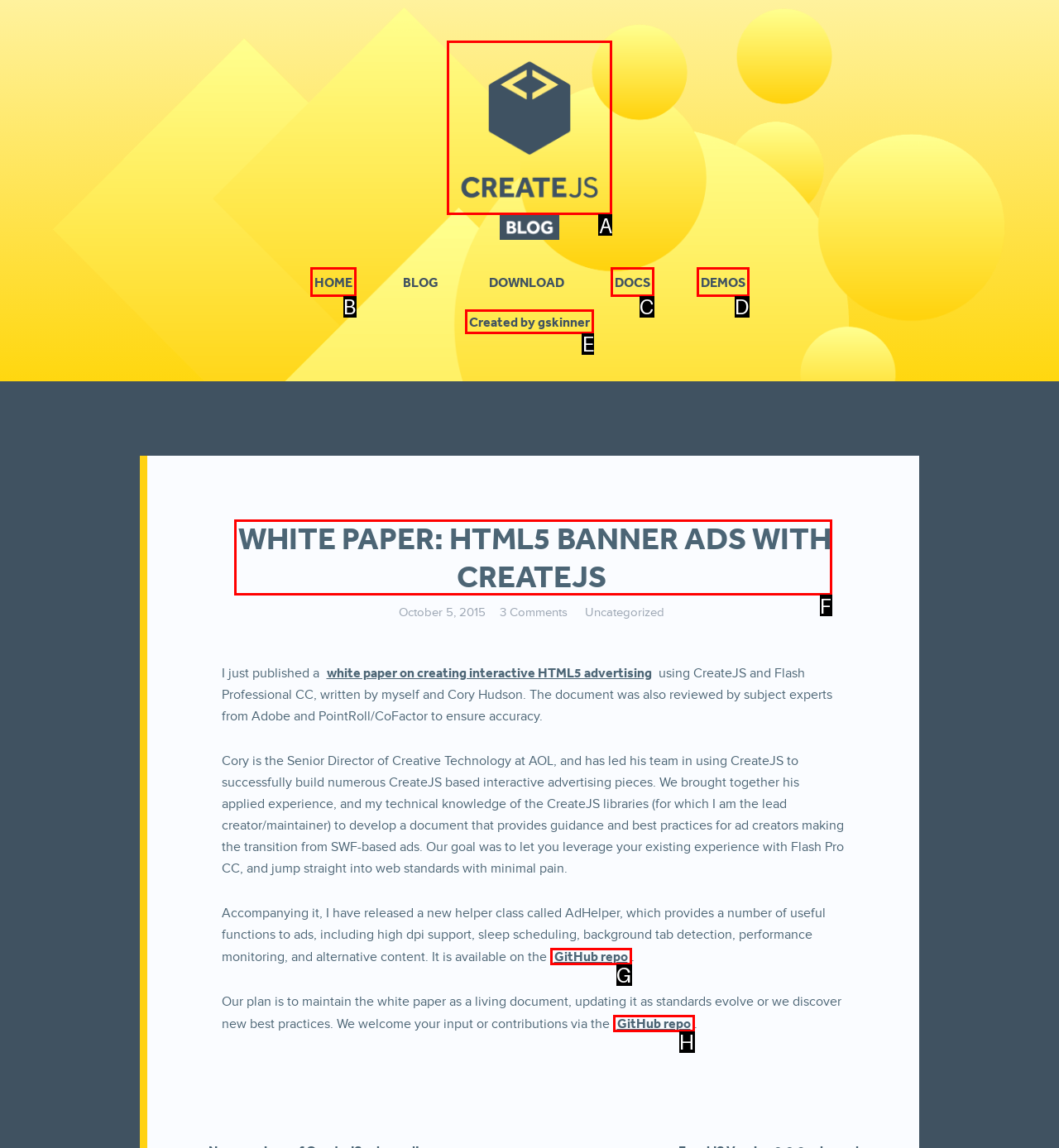Which lettered option should be clicked to perform the following task: Visit CreateJS.com
Respond with the letter of the appropriate option.

A